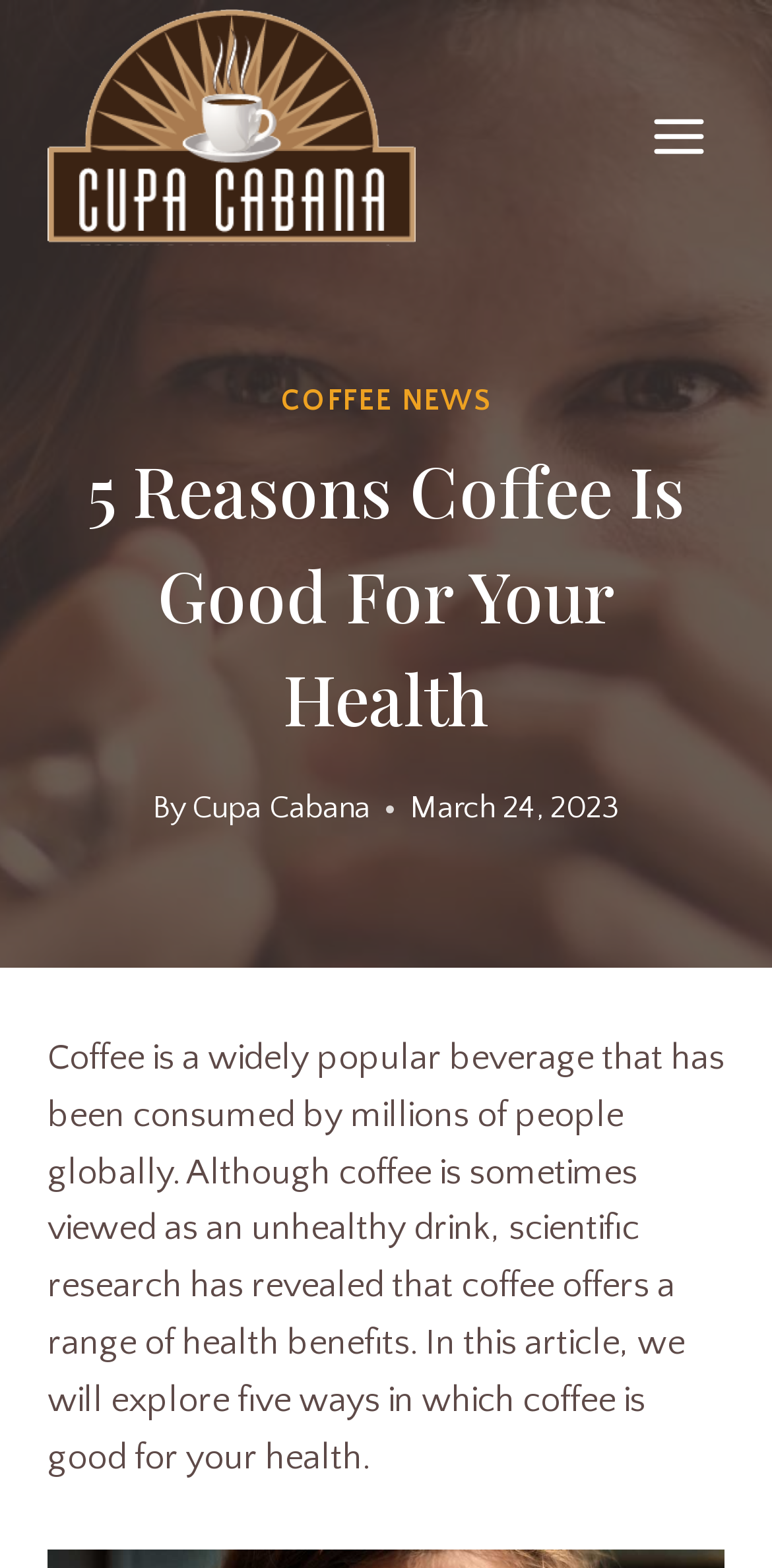Locate and extract the headline of this webpage.

5 Reasons Coffee Is Good For Your Health